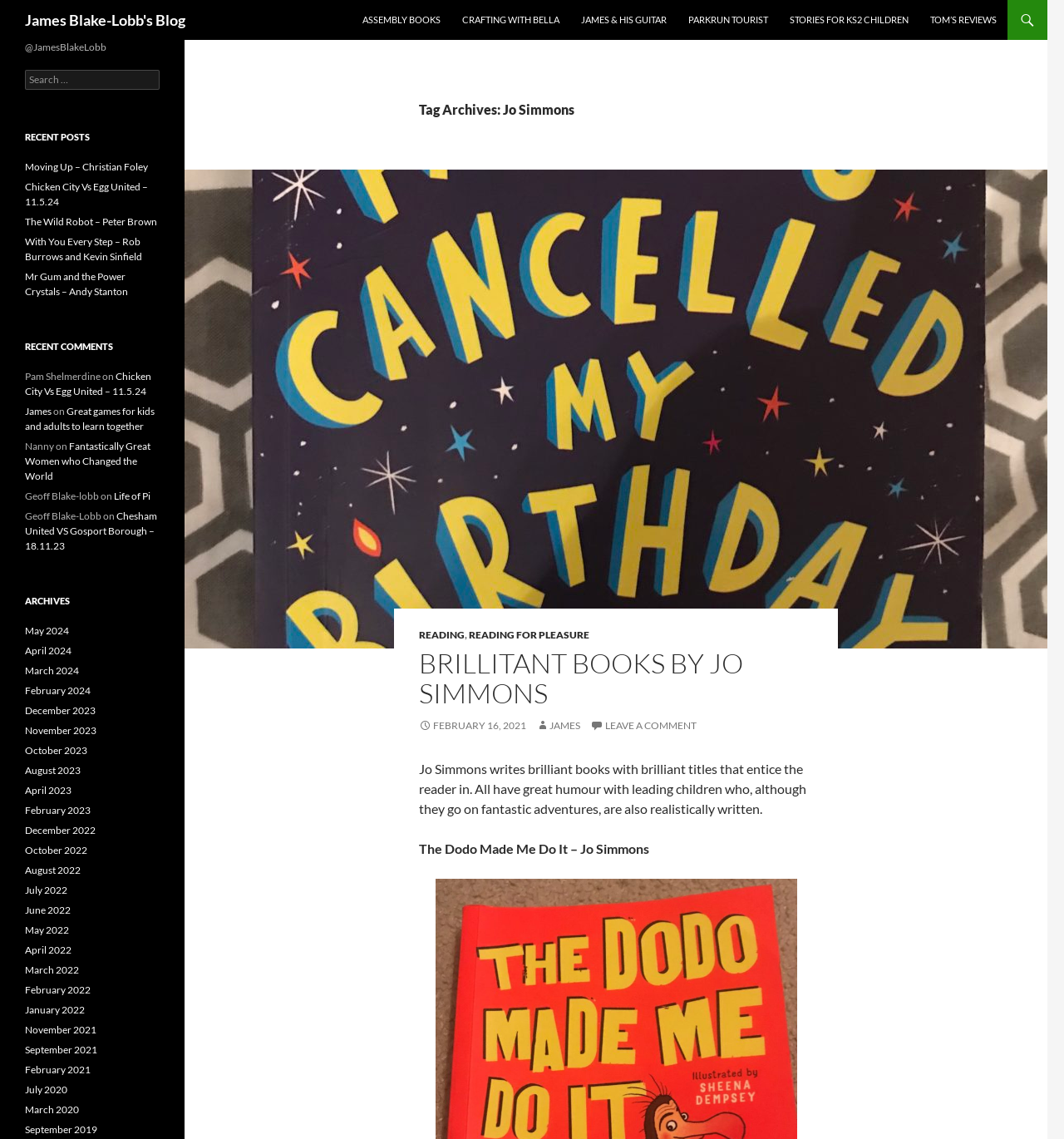Reply to the question with a single word or phrase:
How many recent comments are listed on the webpage?

7